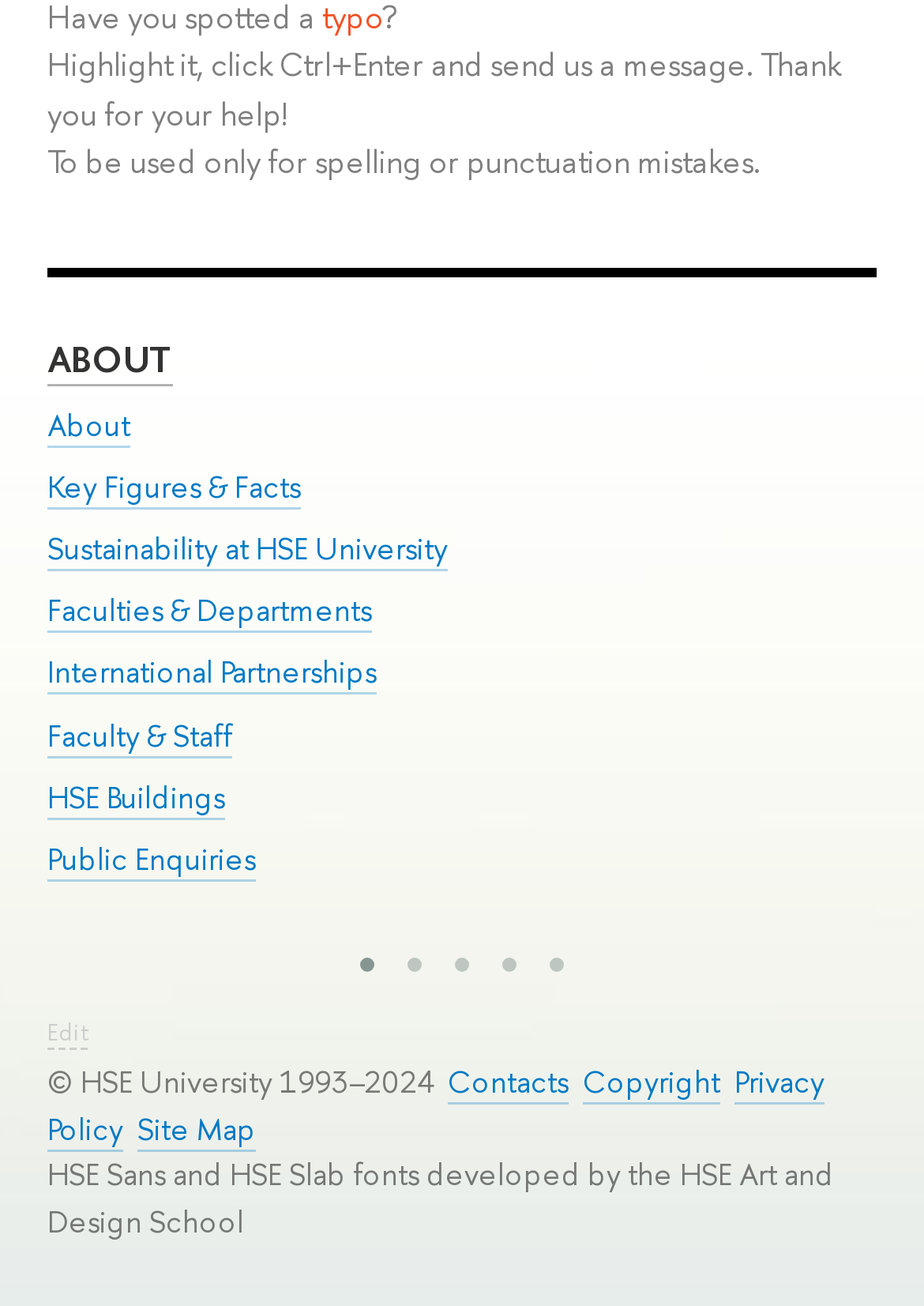Determine the bounding box coordinates for the area that should be clicked to carry out the following instruction: "click ABOUT".

[0.051, 0.256, 0.187, 0.296]